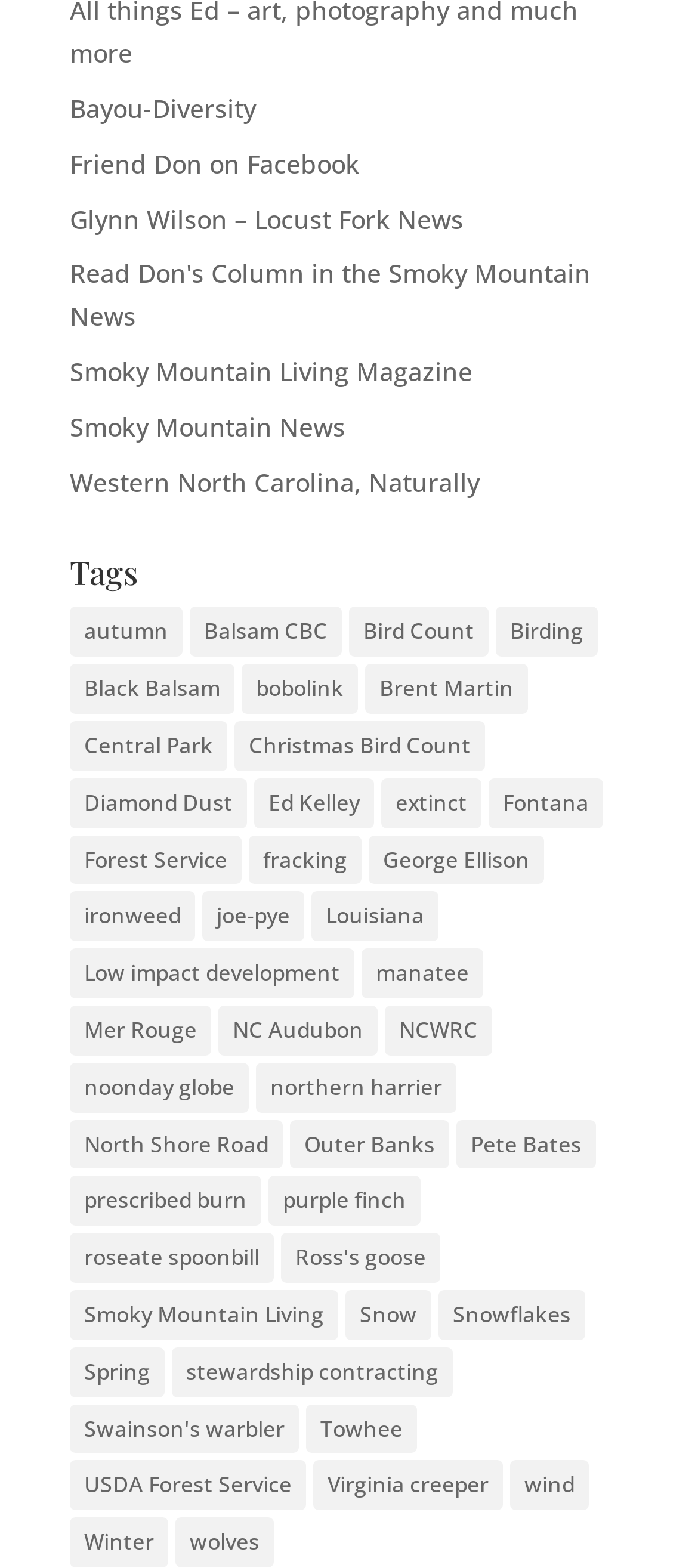Answer the question with a single word or phrase: 
What is the last link on the webpage?

wolves